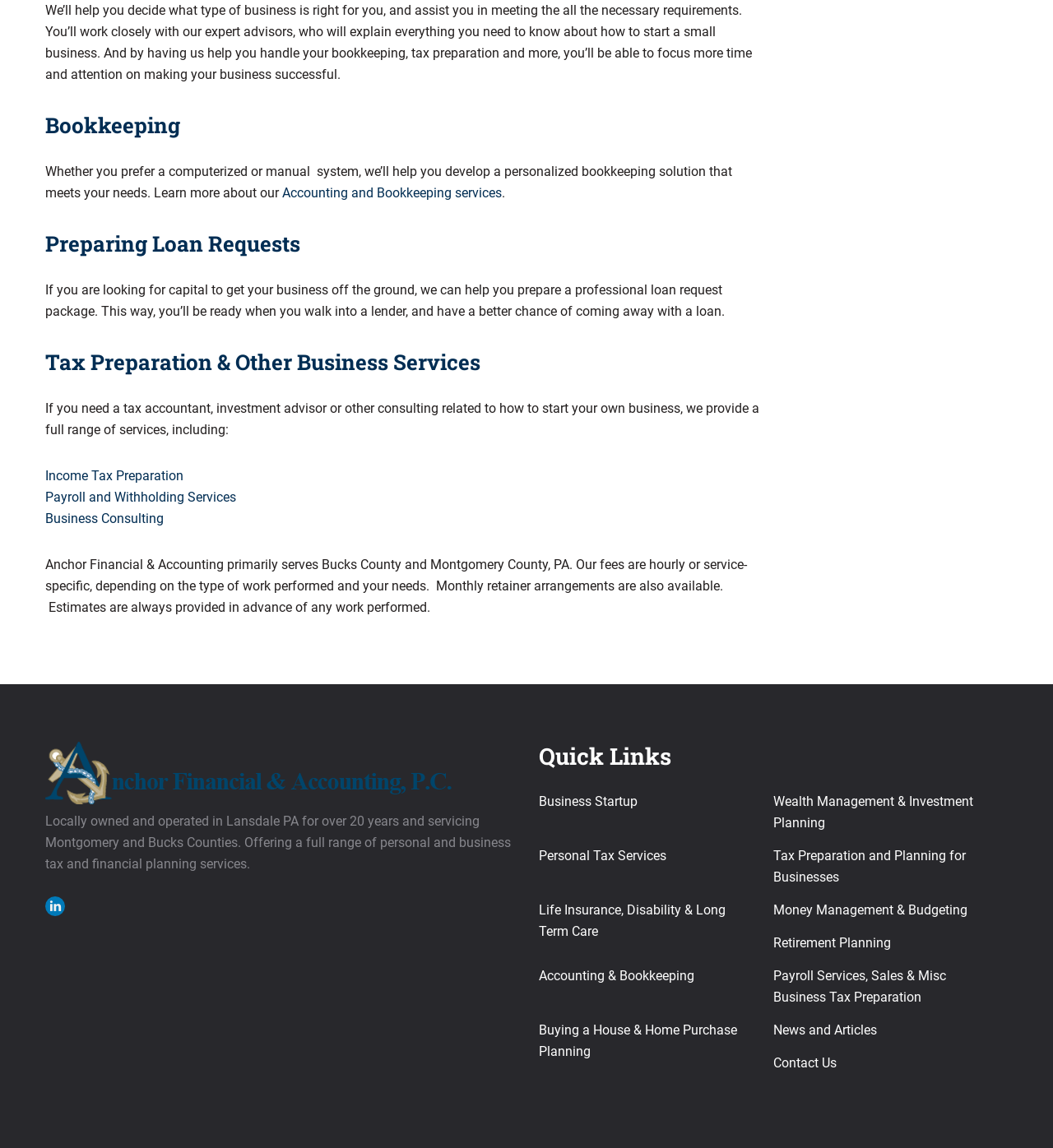Please identify the bounding box coordinates of the region to click in order to complete the given instruction: "Explore Wealth Management & Investment Planning". The coordinates should be four float numbers between 0 and 1, i.e., [left, top, right, bottom].

[0.734, 0.691, 0.924, 0.723]